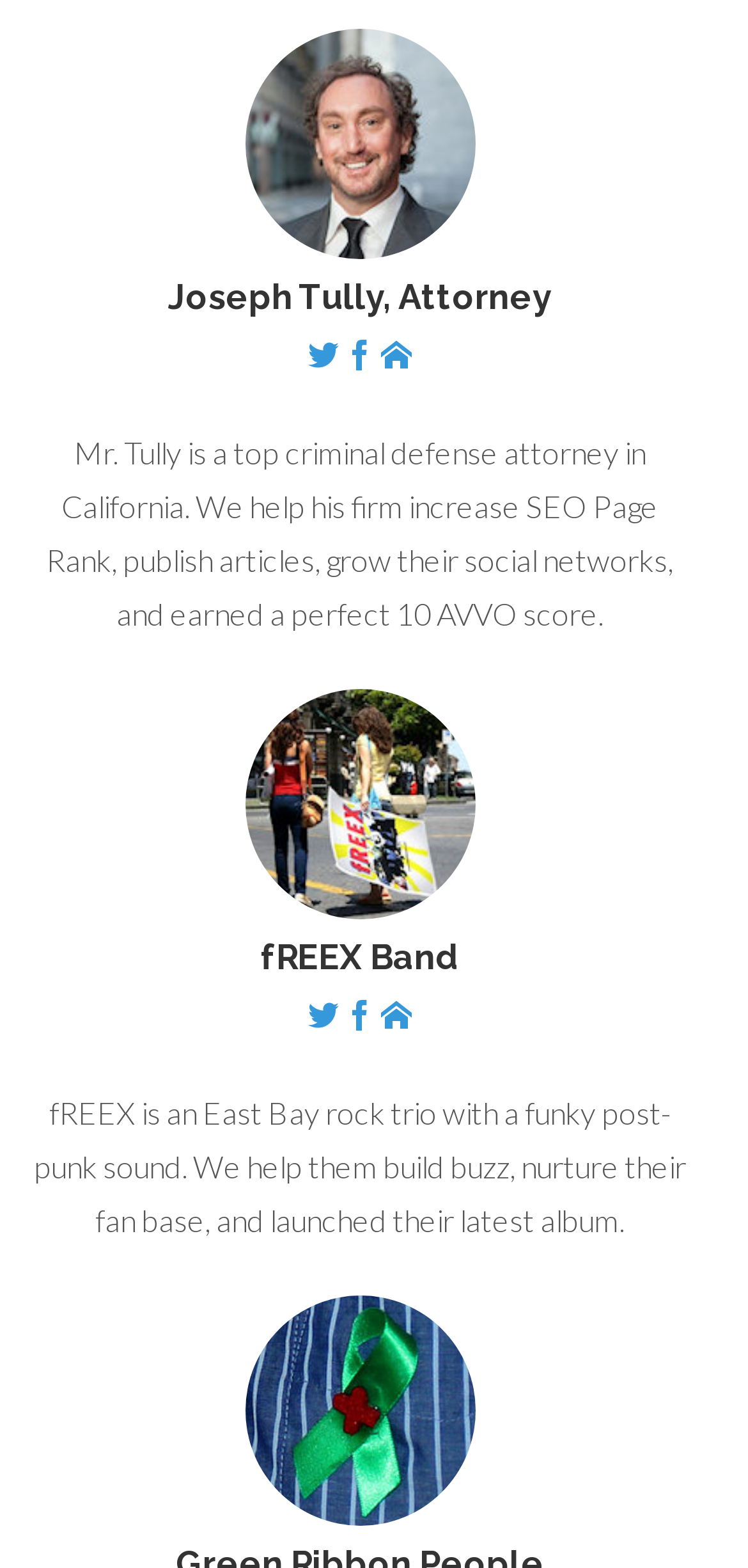What is the profession of Joseph Tully?
Using the image as a reference, give a one-word or short phrase answer.

Attorney